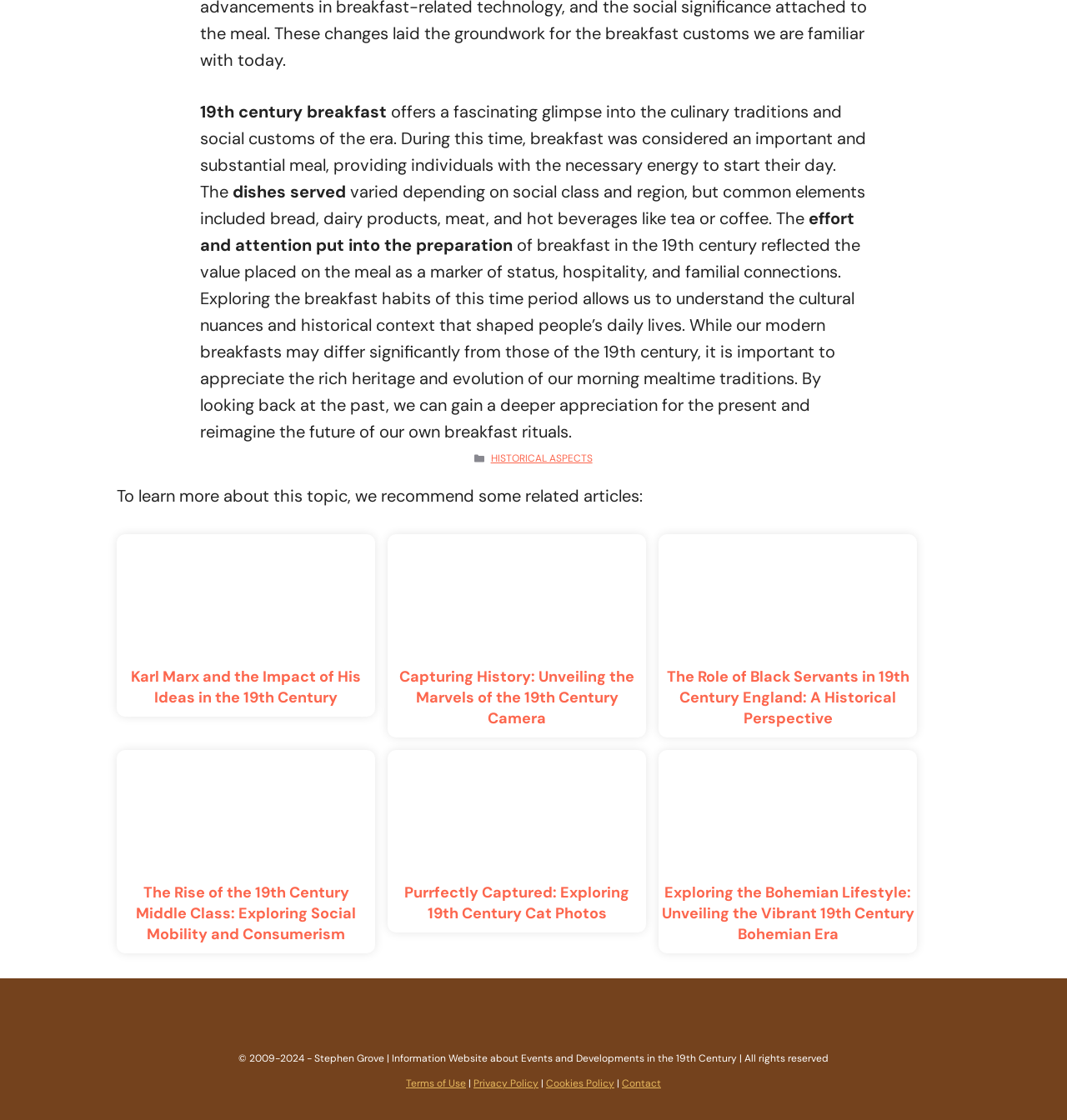Could you determine the bounding box coordinates of the clickable element to complete the instruction: "Explore the role of black servants in 19th century England"? Provide the coordinates as four float numbers between 0 and 1, i.e., [left, top, right, bottom].

[0.617, 0.574, 0.859, 0.651]